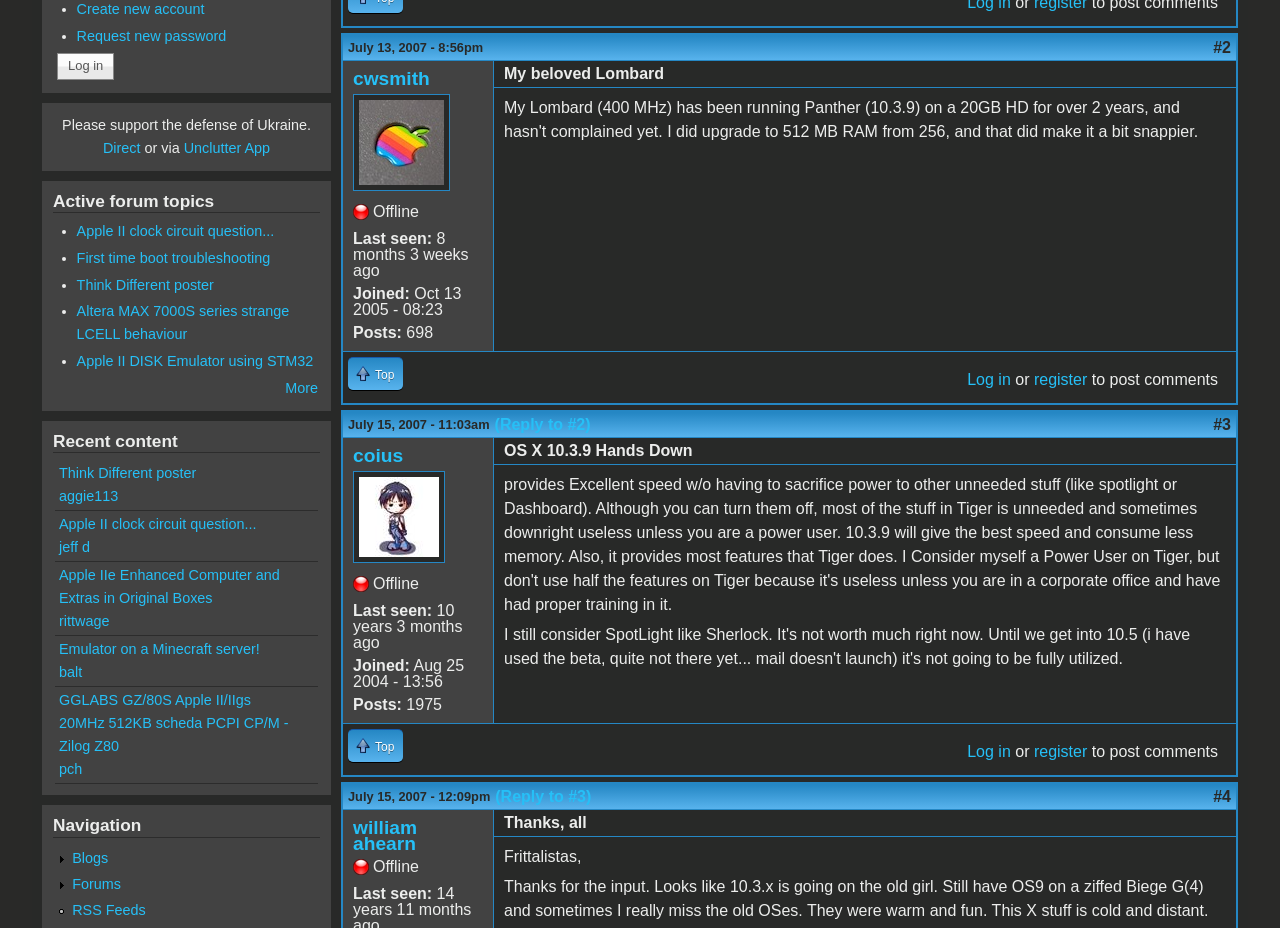Using the webpage screenshot, locate the HTML element that fits the following description and provide its bounding box: "Log in".

[0.756, 0.4, 0.79, 0.418]